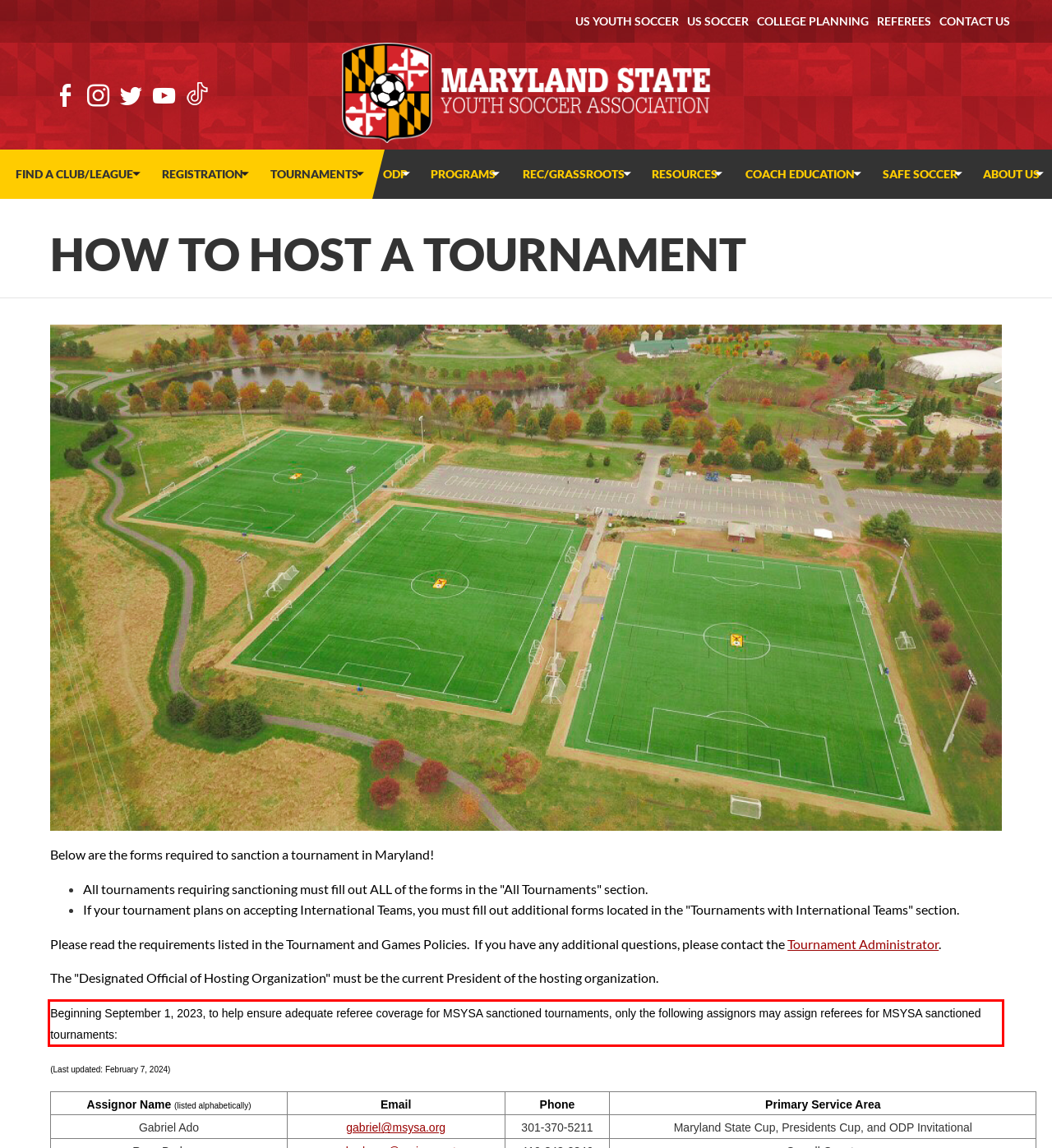Identify the red bounding box in the webpage screenshot and perform OCR to generate the text content enclosed.

Beginning September 1, 2023, to help ensure adequate referee coverage for MSYSA sanctioned tournaments, only the following assignors may assign referees for MSYSA sanctioned tournaments: